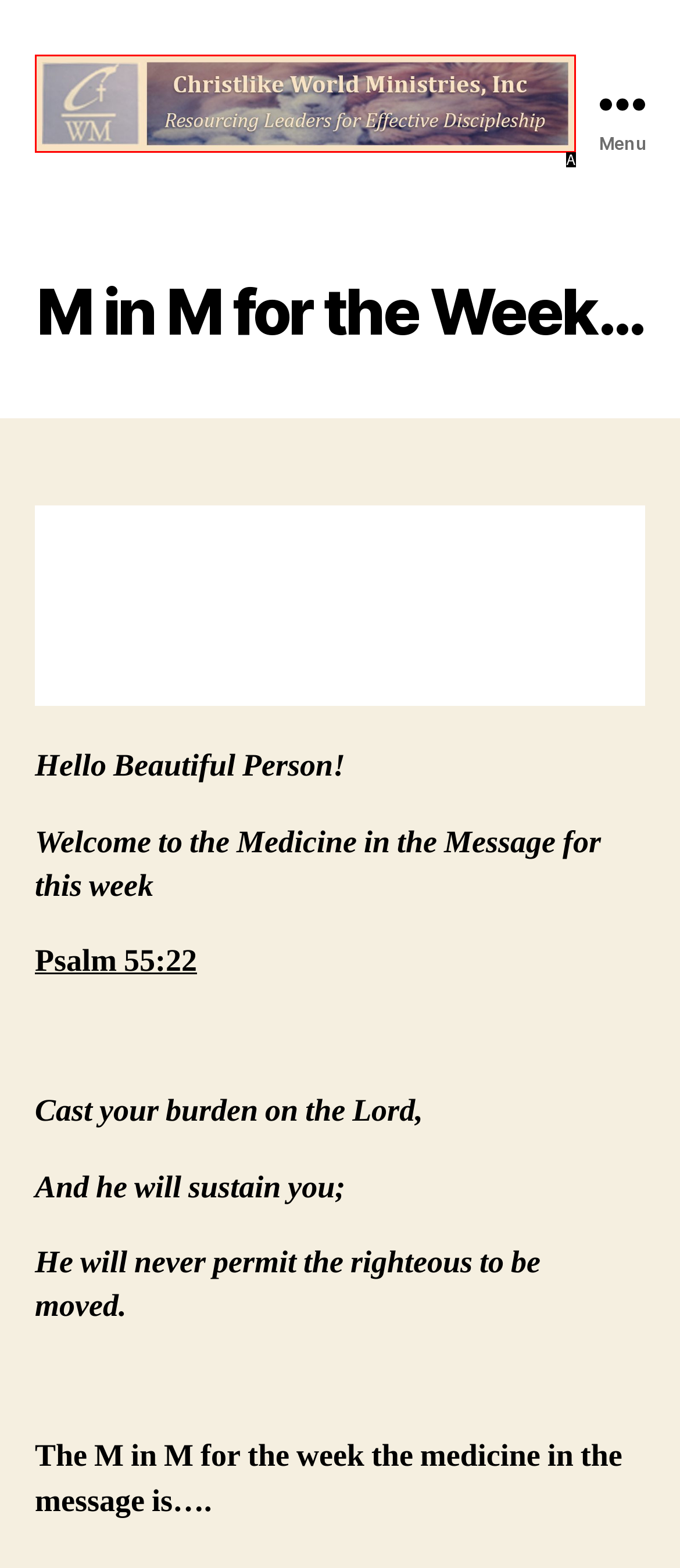Given the description: parent_node: Bishop James King, select the HTML element that matches it best. Reply with the letter of the chosen option directly.

A